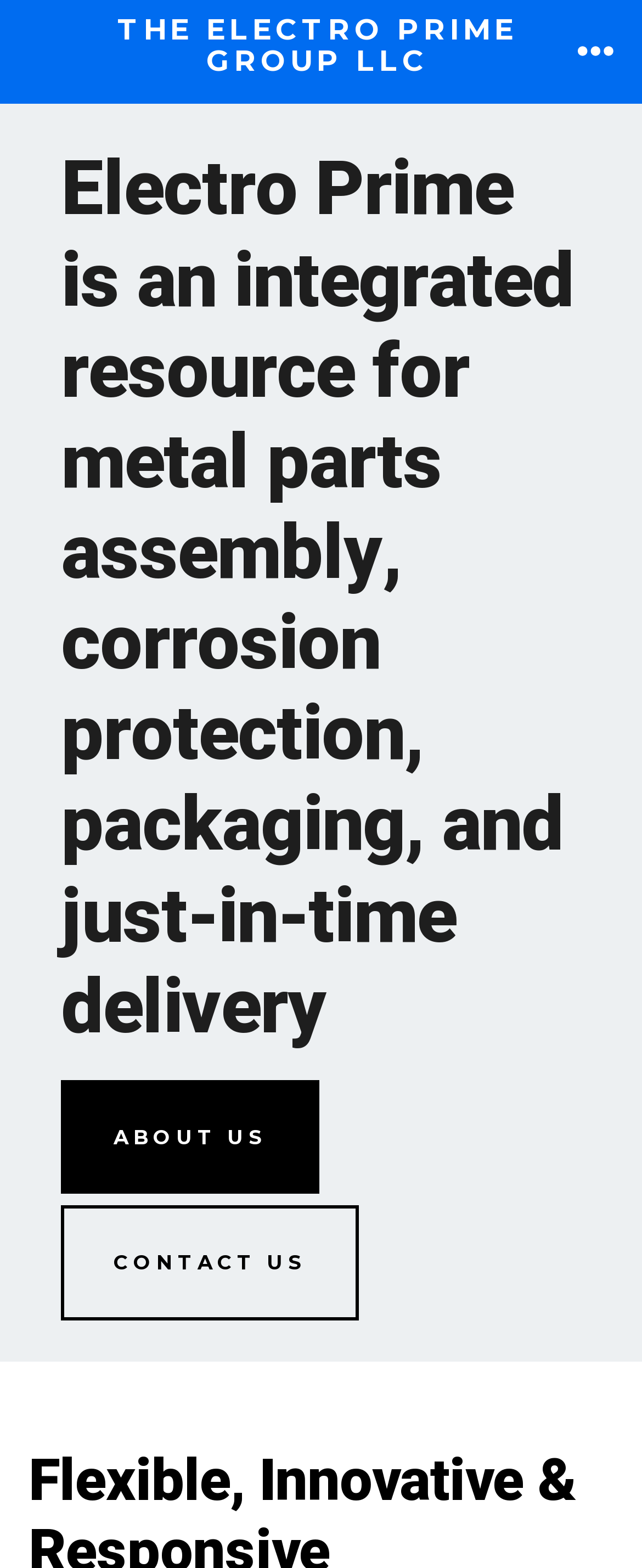What is the text of the webpage's headline?

THE ELECTRO PRIME GROUP LLC